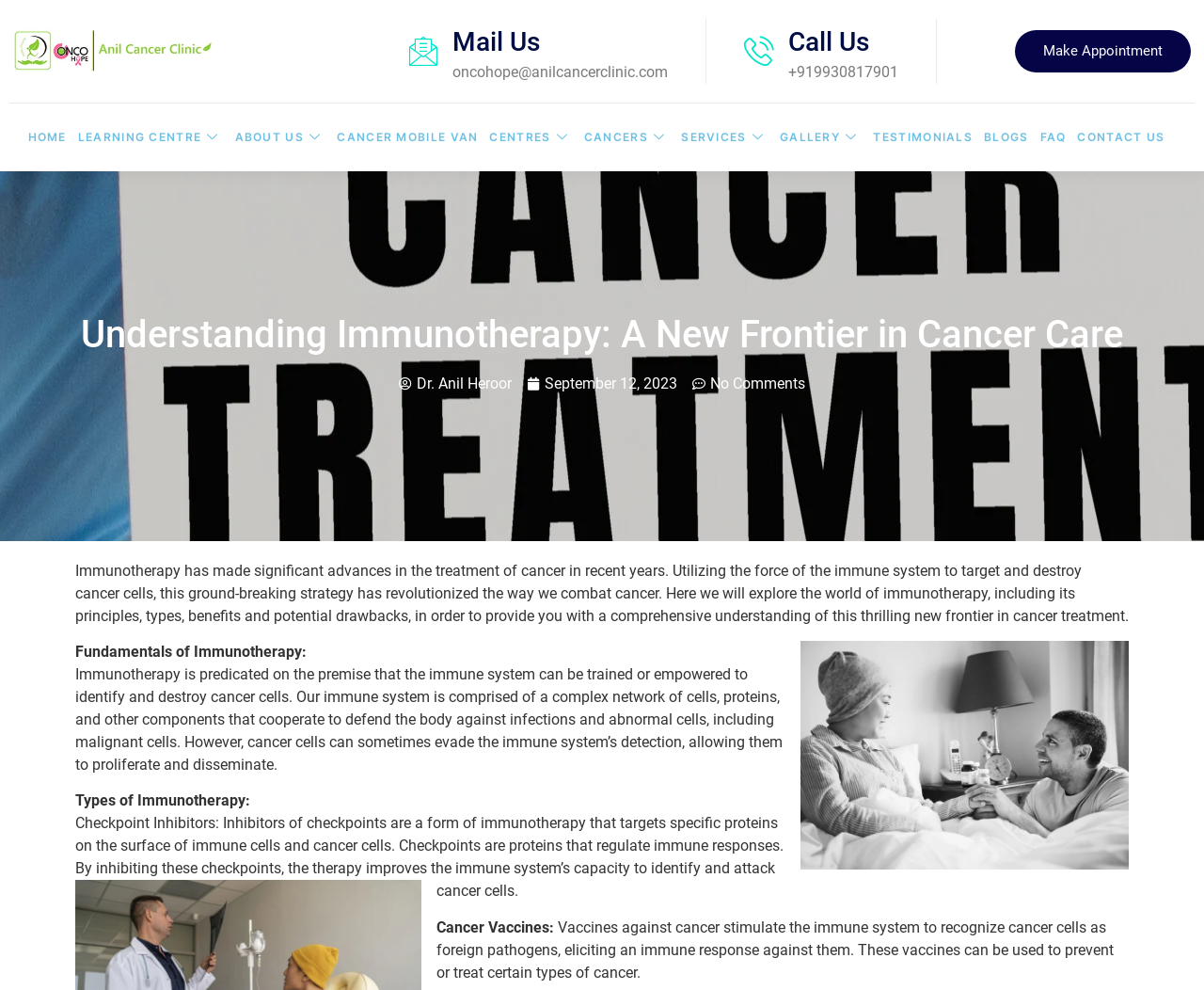Please identify the bounding box coordinates of the clickable area that will allow you to execute the instruction: "Explore September 2014".

None